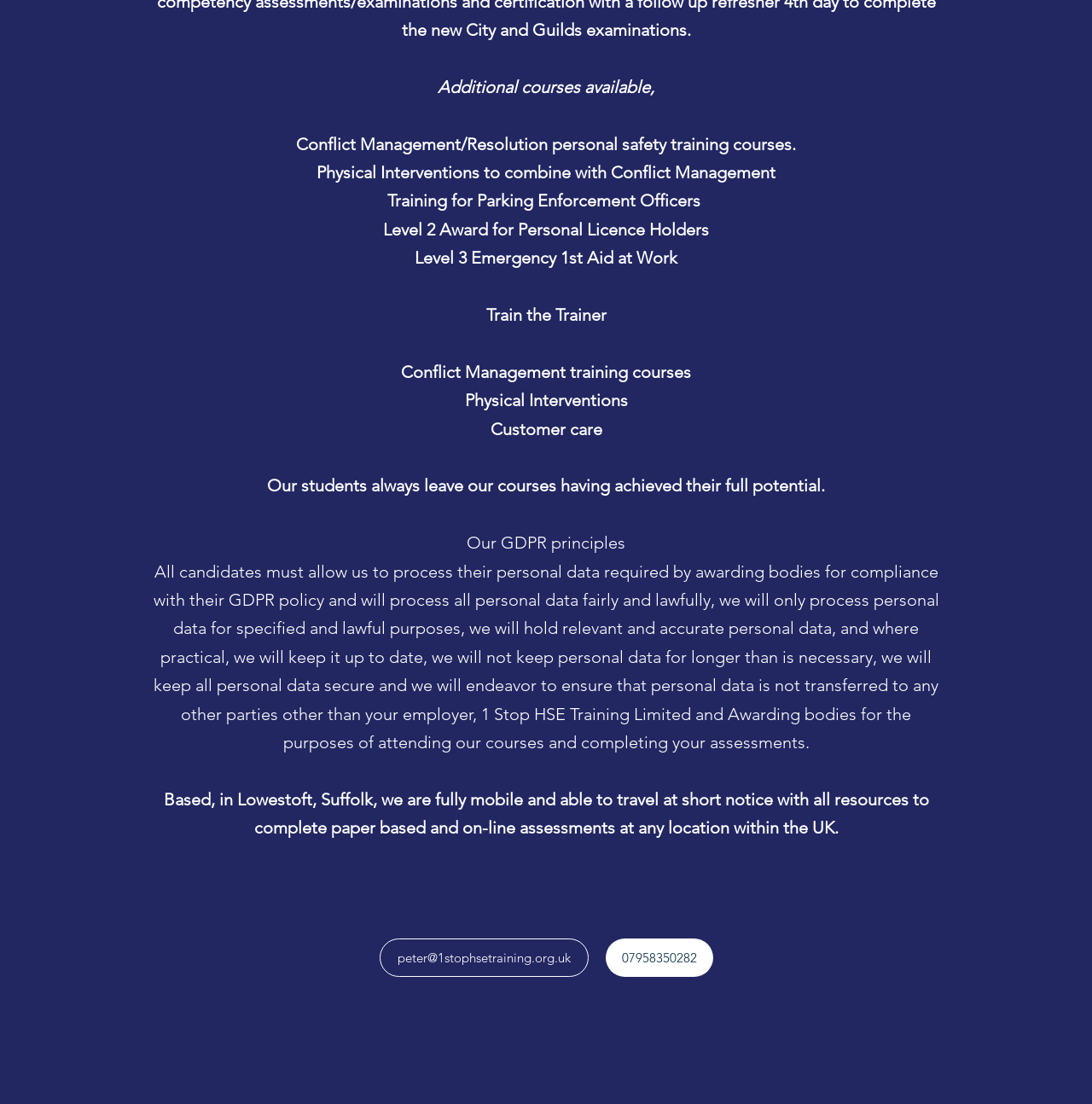How can you contact the company?
Examine the screenshot and reply with a single word or phrase.

Email or phone